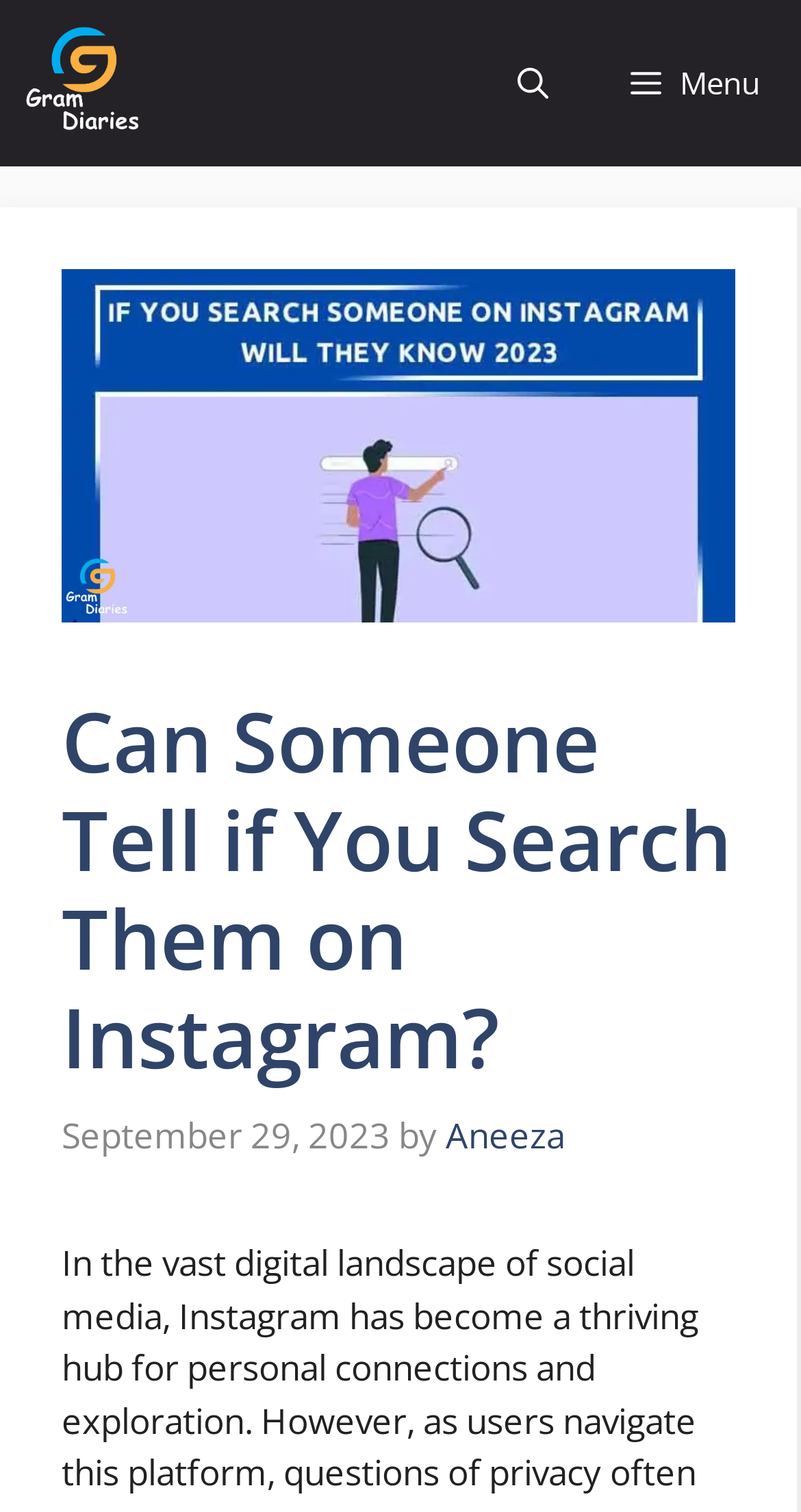Determine and generate the text content of the webpage's headline.

Can Someone Tell if You Search Them on Instagram?